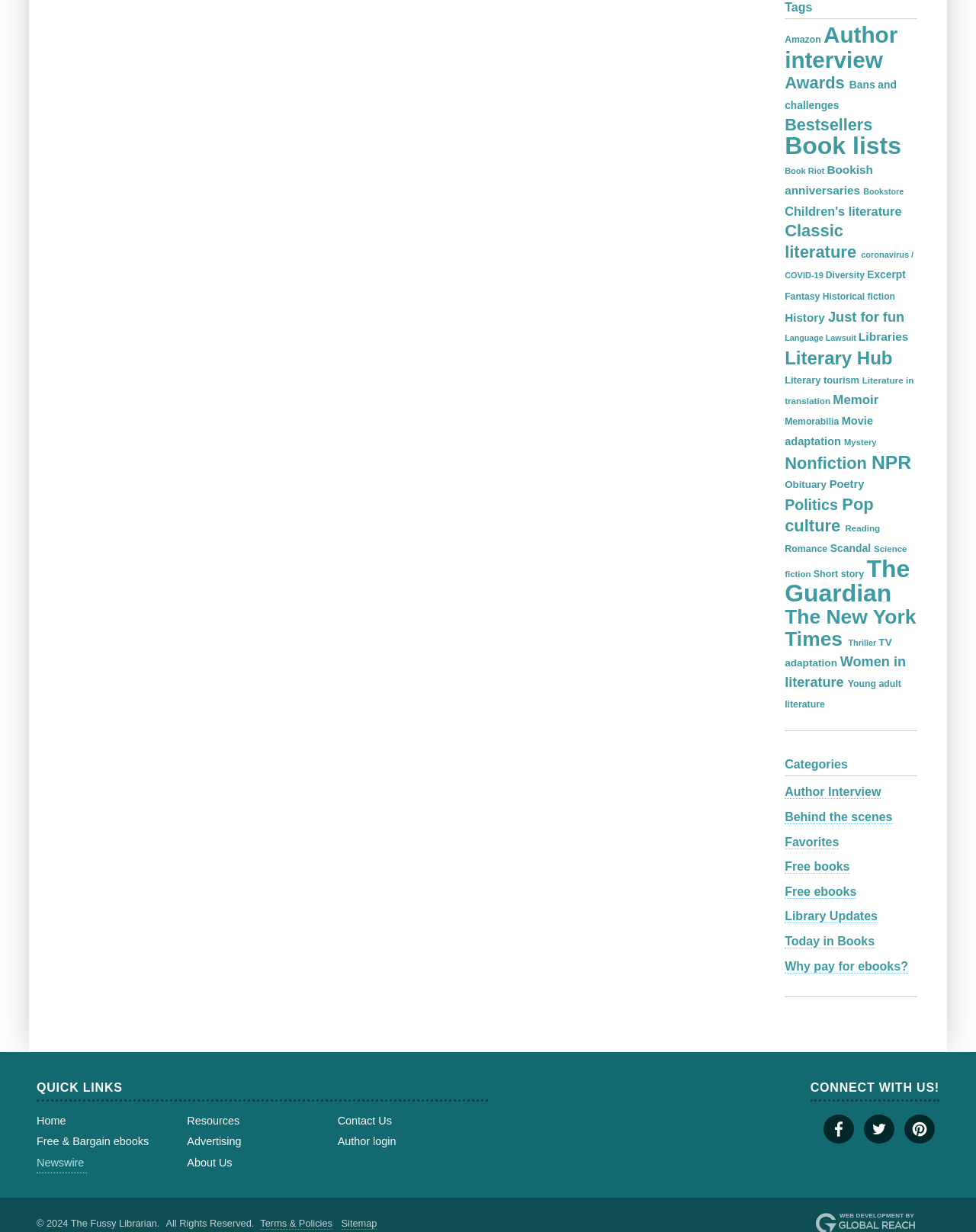Specify the bounding box coordinates of the area to click in order to follow the given instruction: "Read the 'Terms & Policies'."

[0.267, 0.989, 0.341, 0.998]